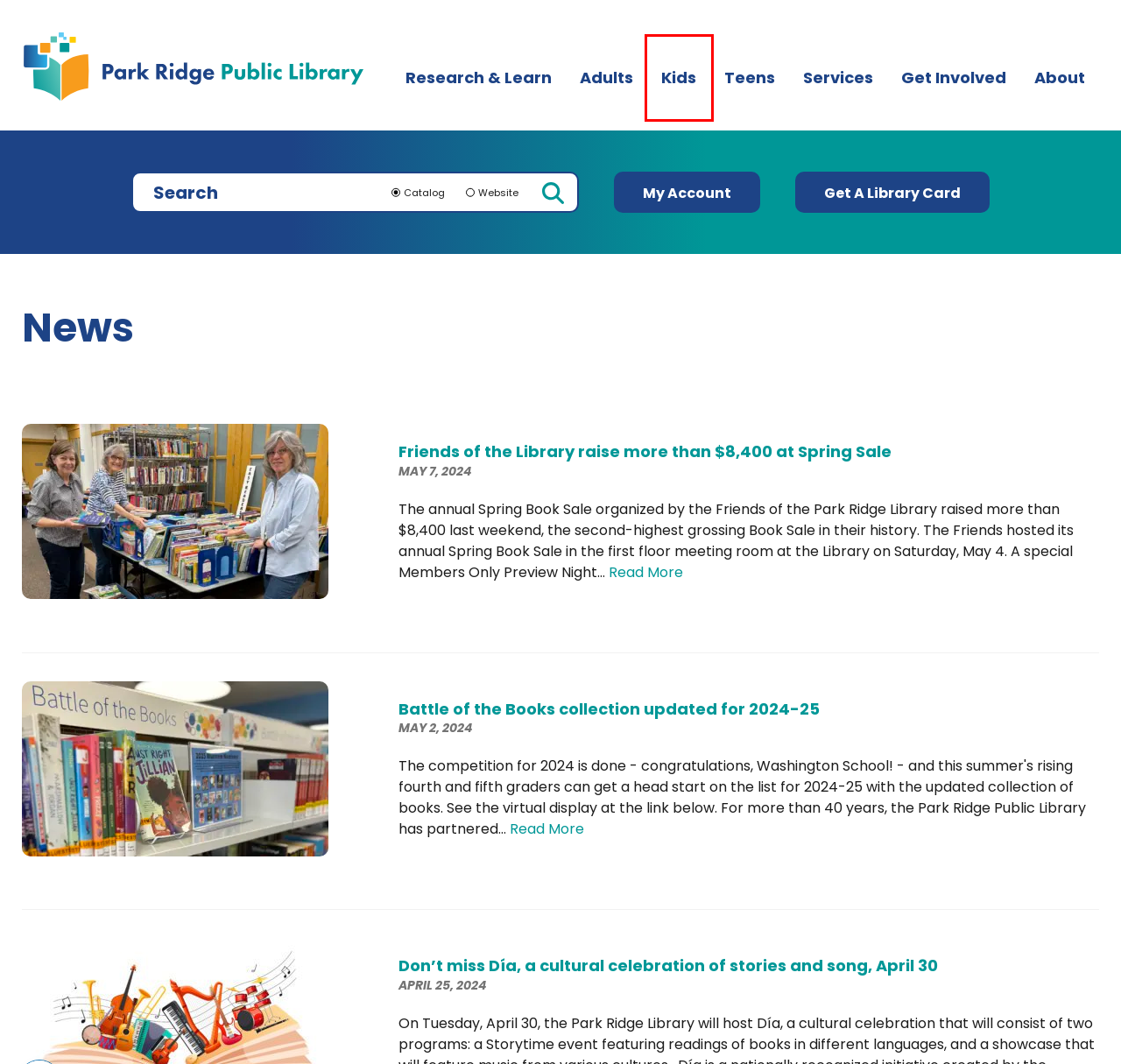Examine the screenshot of the webpage, which includes a red bounding box around an element. Choose the best matching webpage description for the page that will be displayed after clicking the element inside the red bounding box. Here are the candidates:
A. Research & Learn - Park Ridge Public Library
B. Front Page - Park Ridge Public Library
C. Services - Park Ridge Public Library
D. About - Park Ridge Public Library
E. Library Cards - Park Ridge Public Library
F. Kids - Park Ridge Public Library
G. Adults - Park Ridge Public Library
H. Teens - Park Ridge Public Library

F